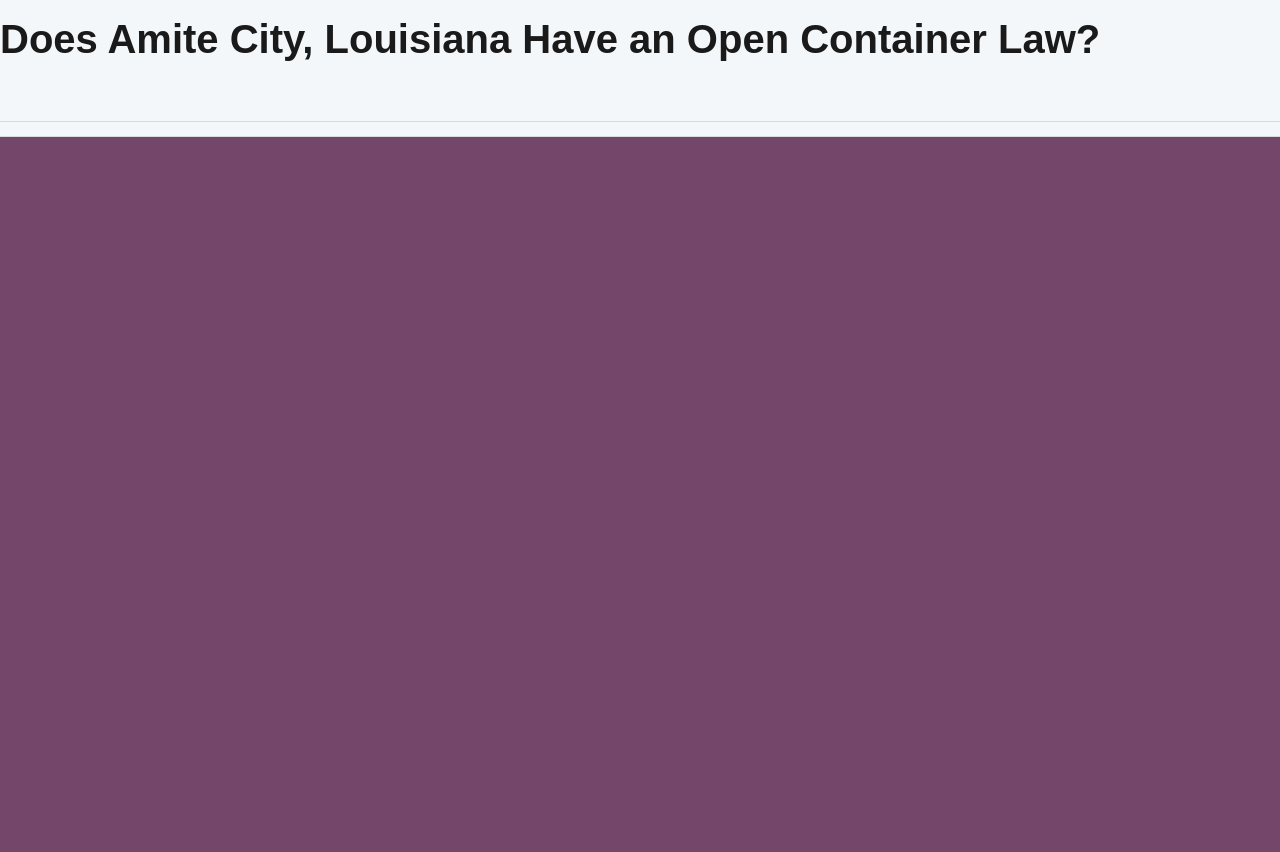Please identify the bounding box coordinates of the clickable area that will allow you to execute the instruction: "View comments on the article".

None